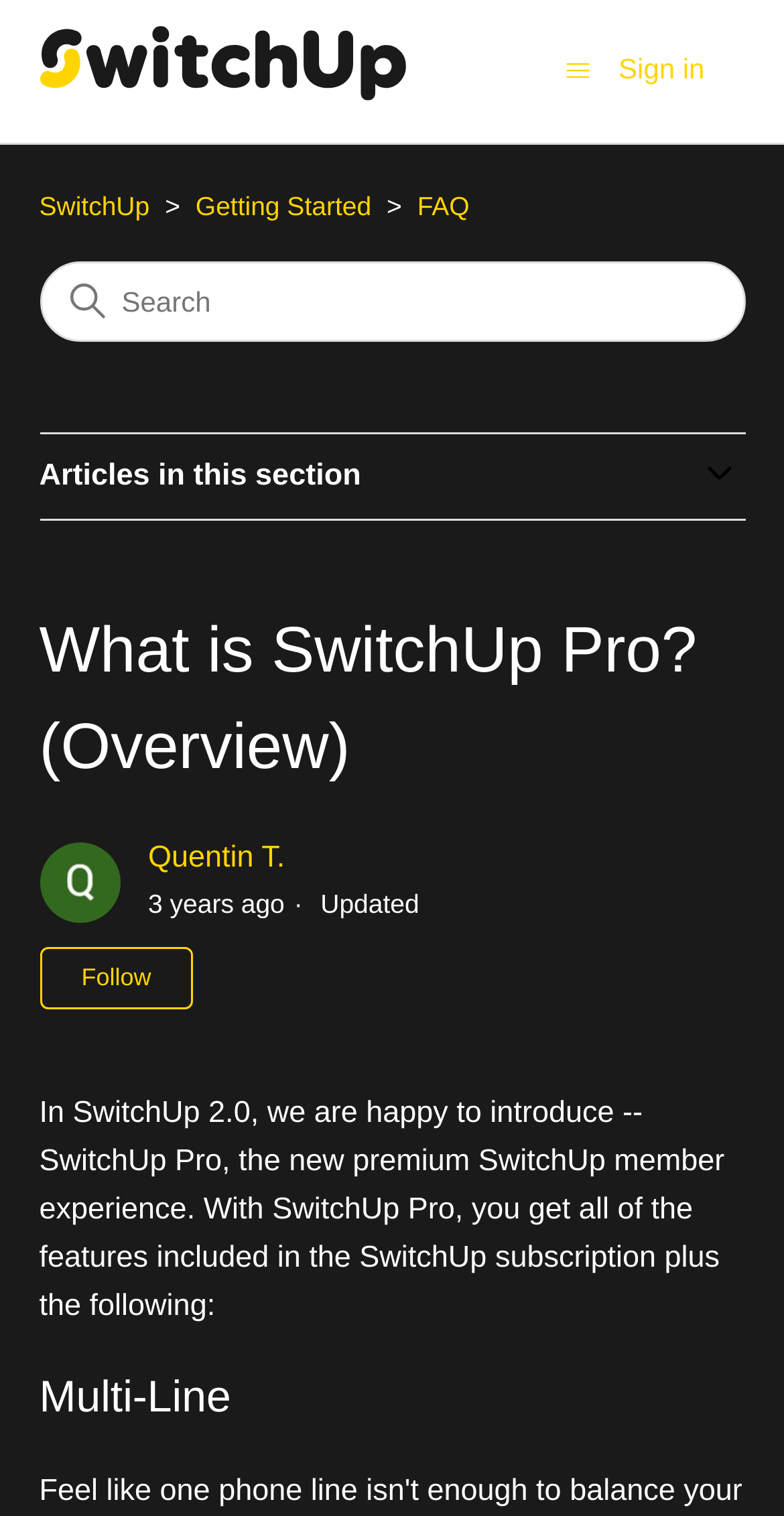Based on what you see in the screenshot, provide a thorough answer to this question: What is the date when the article was last updated?

I found the answer by looking at the timestamp section below the article title, where it says '2021-10-25 16:16' and also mentions '3 years ago' which indicates the time elapsed since the update.